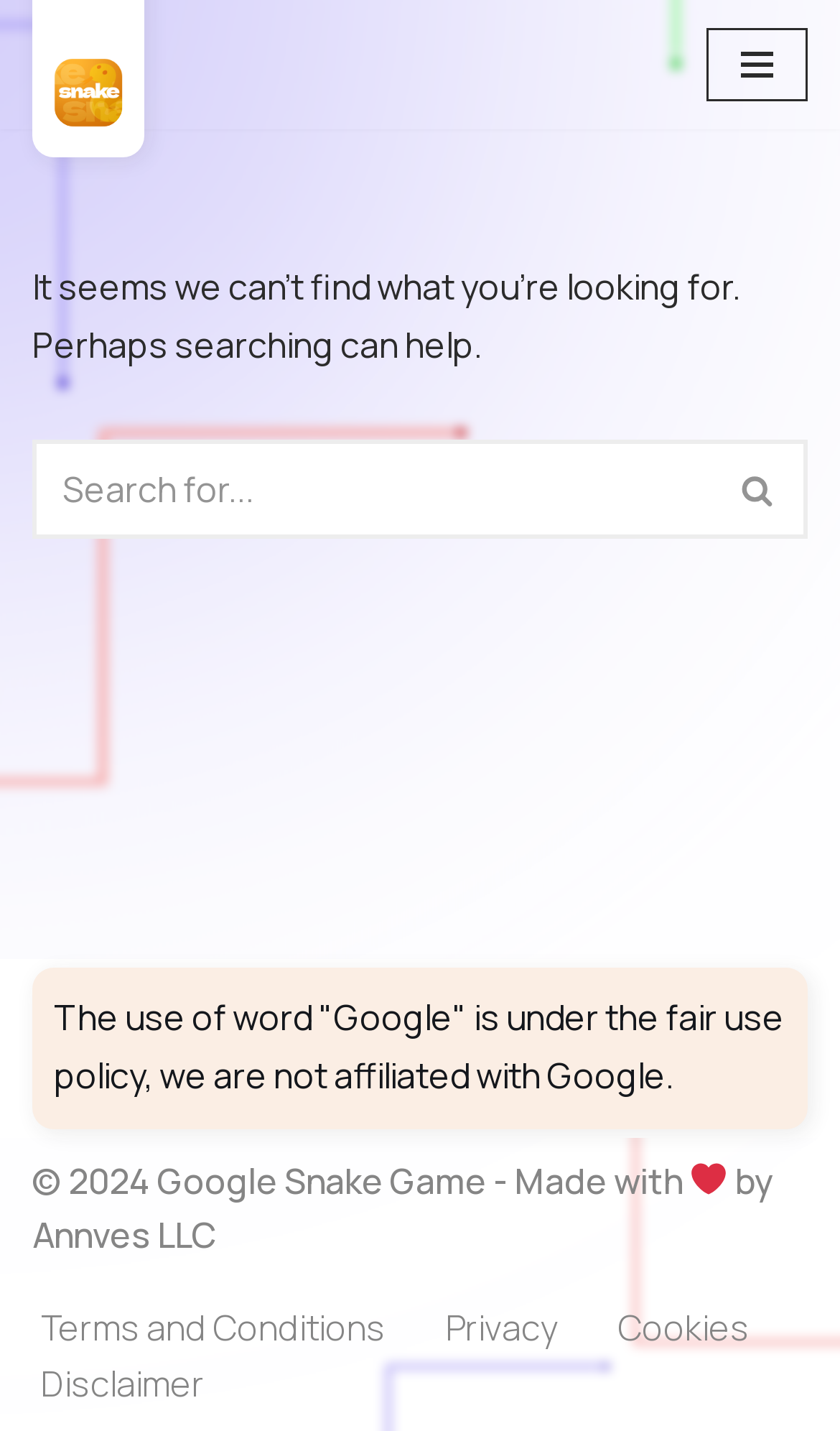Present a detailed account of what is displayed on the webpage.

The webpage is a "Page not found" page for the Google Snake Game. At the top left, there is a link to "Skip to content". Next to it, there is an image related to the Google Snake Game. On the top right, there is a navigation menu button.

The main content of the page is divided into two sections. The top section has a message saying "It seems we can’t find what you’re looking for. Perhaps searching can help." Below this message, there is a search bar with a search box and a search button. The search button has a small image on it.

The bottom section of the page contains some information about the website. There is a disclaimer stating that the use of the word "Google" is under the fair use policy and they are not affiliated with Google. Below this, there is a copyright notice that says "© 2024 Google Snake Game - Made with" followed by a heart symbol image and the text "by Annves LLC". At the very bottom, there is a footer menu with links to "Terms and Conditions", "Privacy", "Cookies", and "Disclaimer".